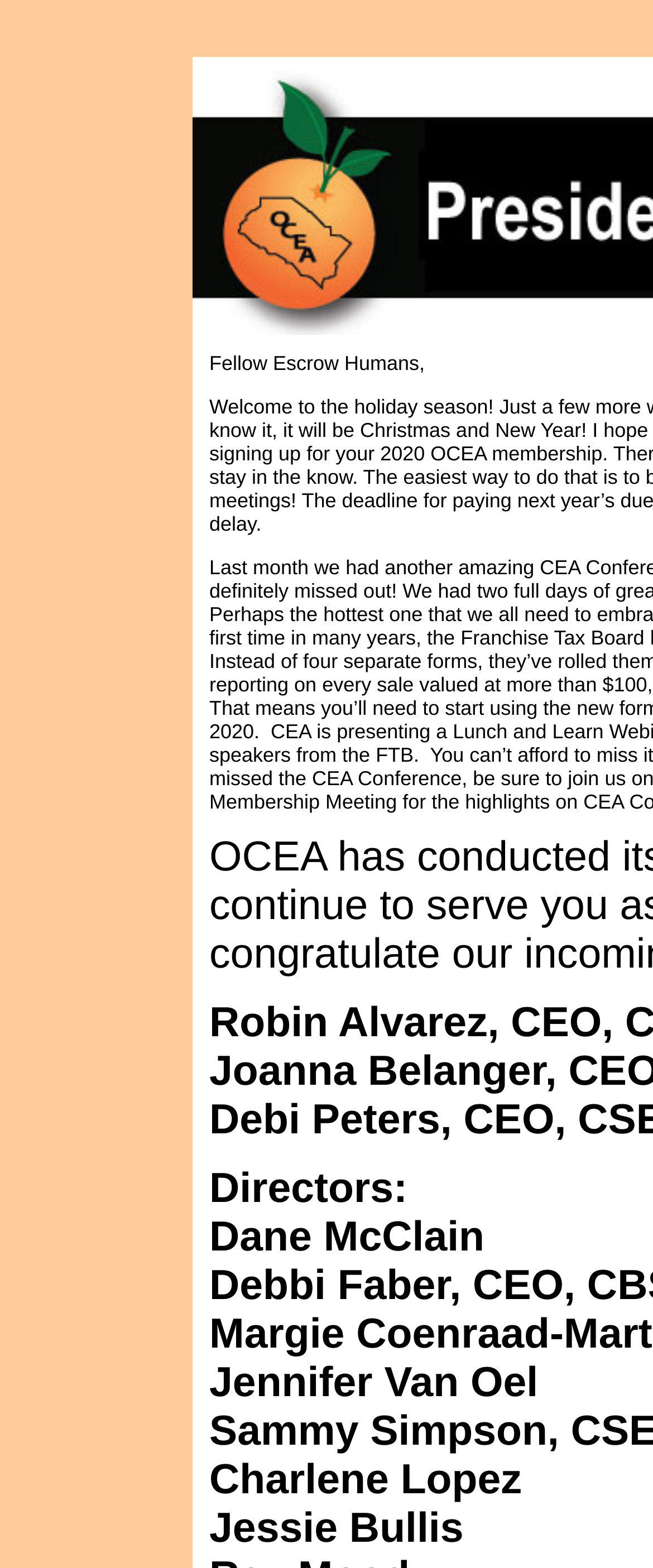Ascertain the bounding box coordinates for the UI element detailed here: "here". The coordinates should be provided as [left, top, right, bottom] with each value being a float between 0 and 1.

[0.481, 0.743, 0.575, 0.764]